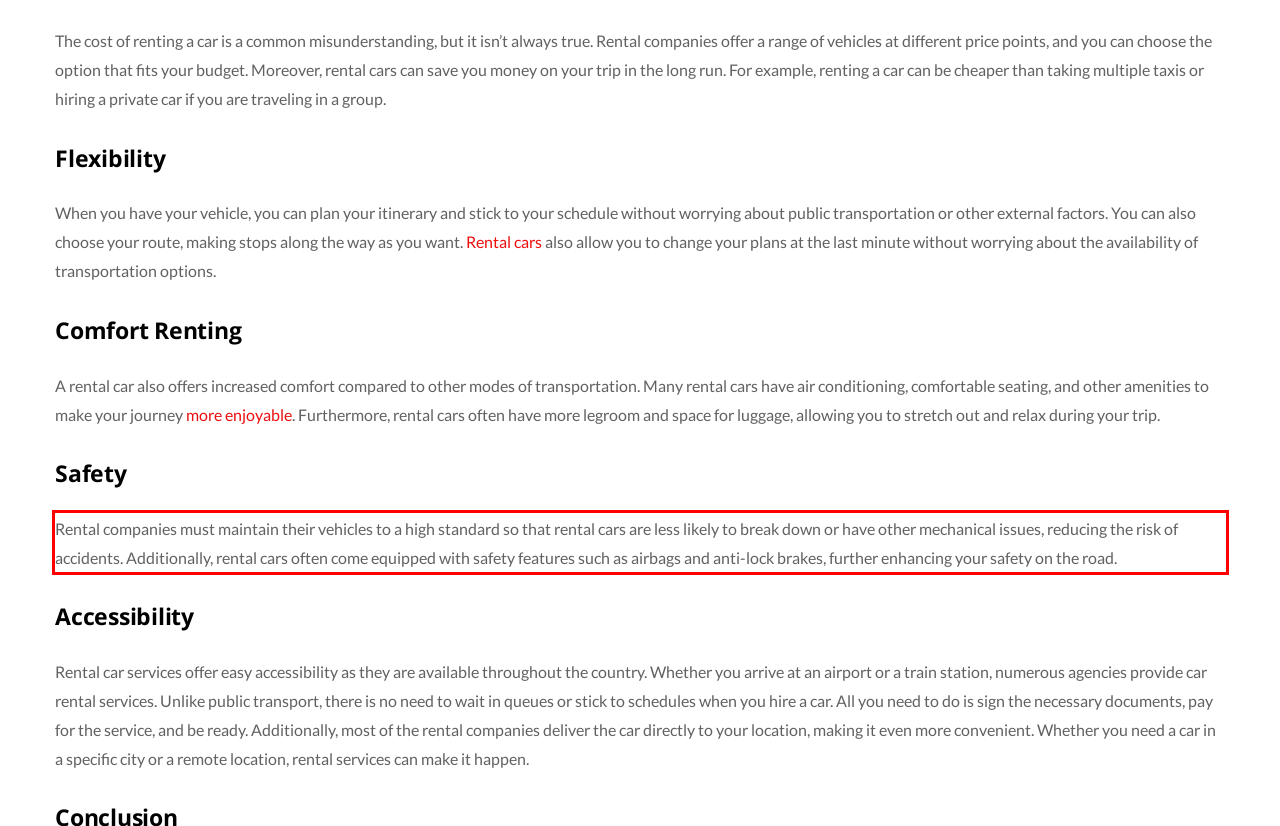Examine the screenshot of the webpage, locate the red bounding box, and generate the text contained within it.

Rental companies must maintain their vehicles to a high standard so that rental cars are less likely to break down or have other mechanical issues, reducing the risk of accidents. Additionally, rental cars often come equipped with safety features such as airbags and anti-lock brakes, further enhancing your safety on the road.